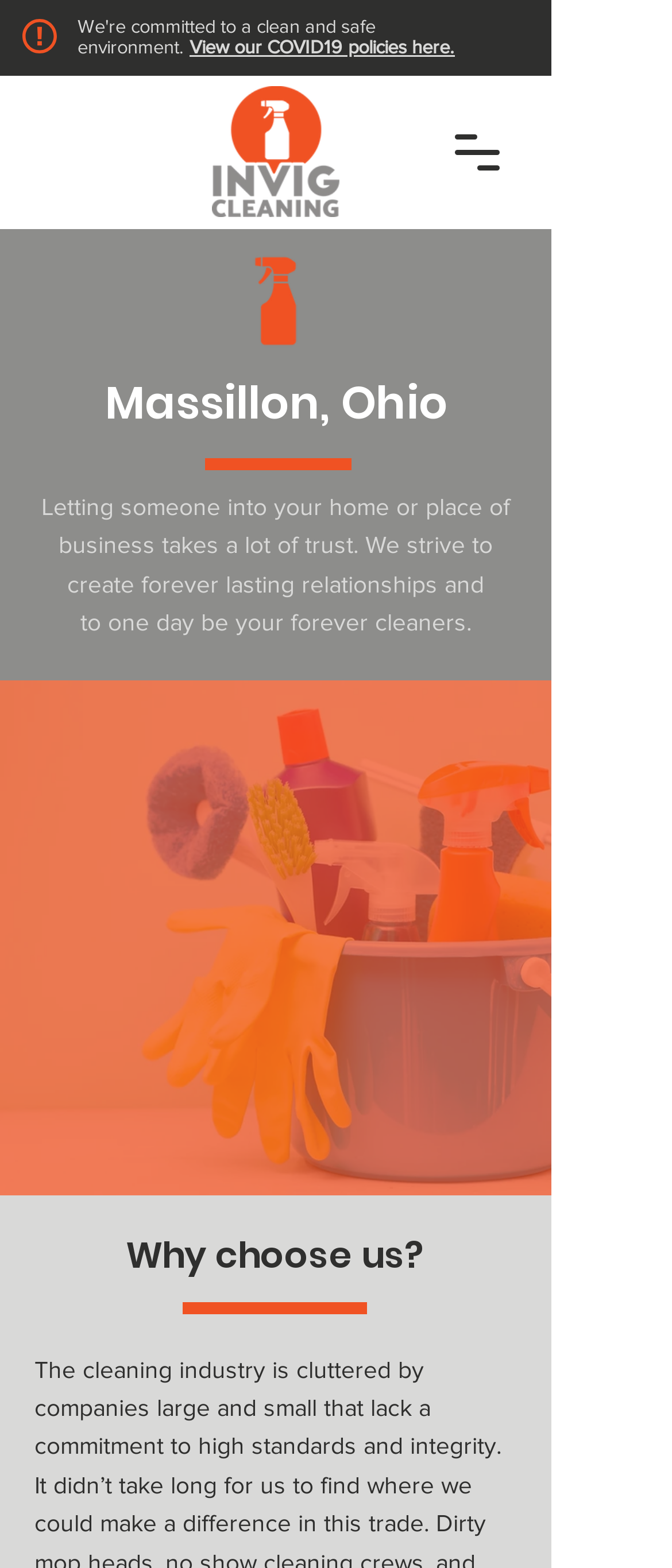Please determine the bounding box of the UI element that matches this description: View our COVID19 policies here.. The coordinates should be given as (top-left x, top-left y, bottom-right x, bottom-right y), with all values between 0 and 1.

[0.282, 0.023, 0.677, 0.036]